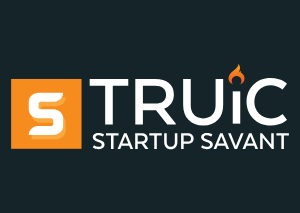Detail all significant aspects of the image you see.

The image features the logo of Startup Savant, prominently displaying the word "TRUiC" with an accompanying stylized "S" in an orange square. The design is modern and sleek, featuring bold white lettering that contrasts sharply against a dark background, enhancing its visibility. This logo represents a brand focused on providing entrepreneurial resources and advice, particularly for startups, capturing the essence of innovation and support within the business community. The flame icon above the "i" suggests inspiration and dynamic energy, emphasizing the company's commitment to helping entrepreneurs succeed.